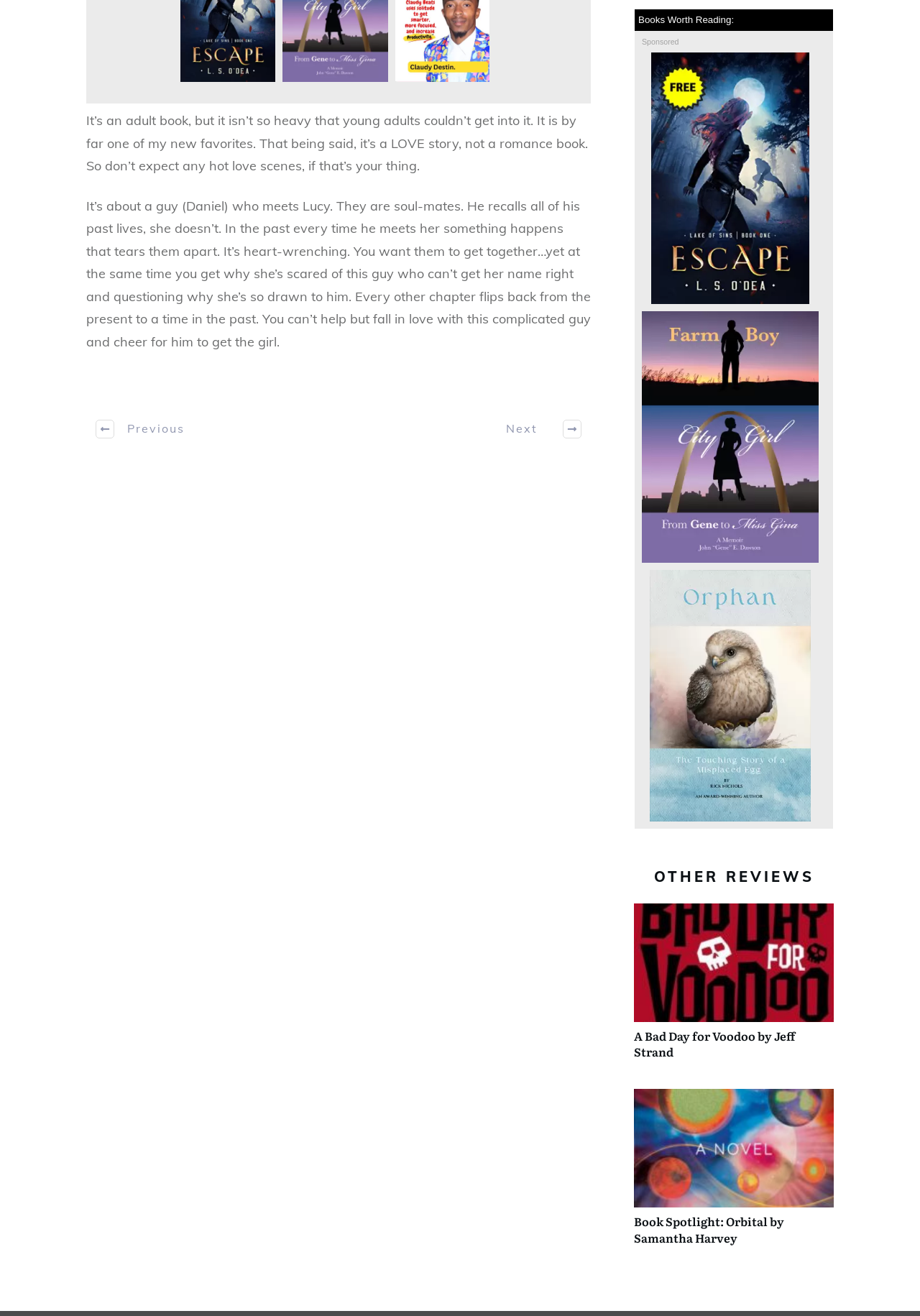Pinpoint the bounding box coordinates of the clickable element to carry out the following instruction: "Go to the next page."

[0.524, 0.312, 0.641, 0.34]